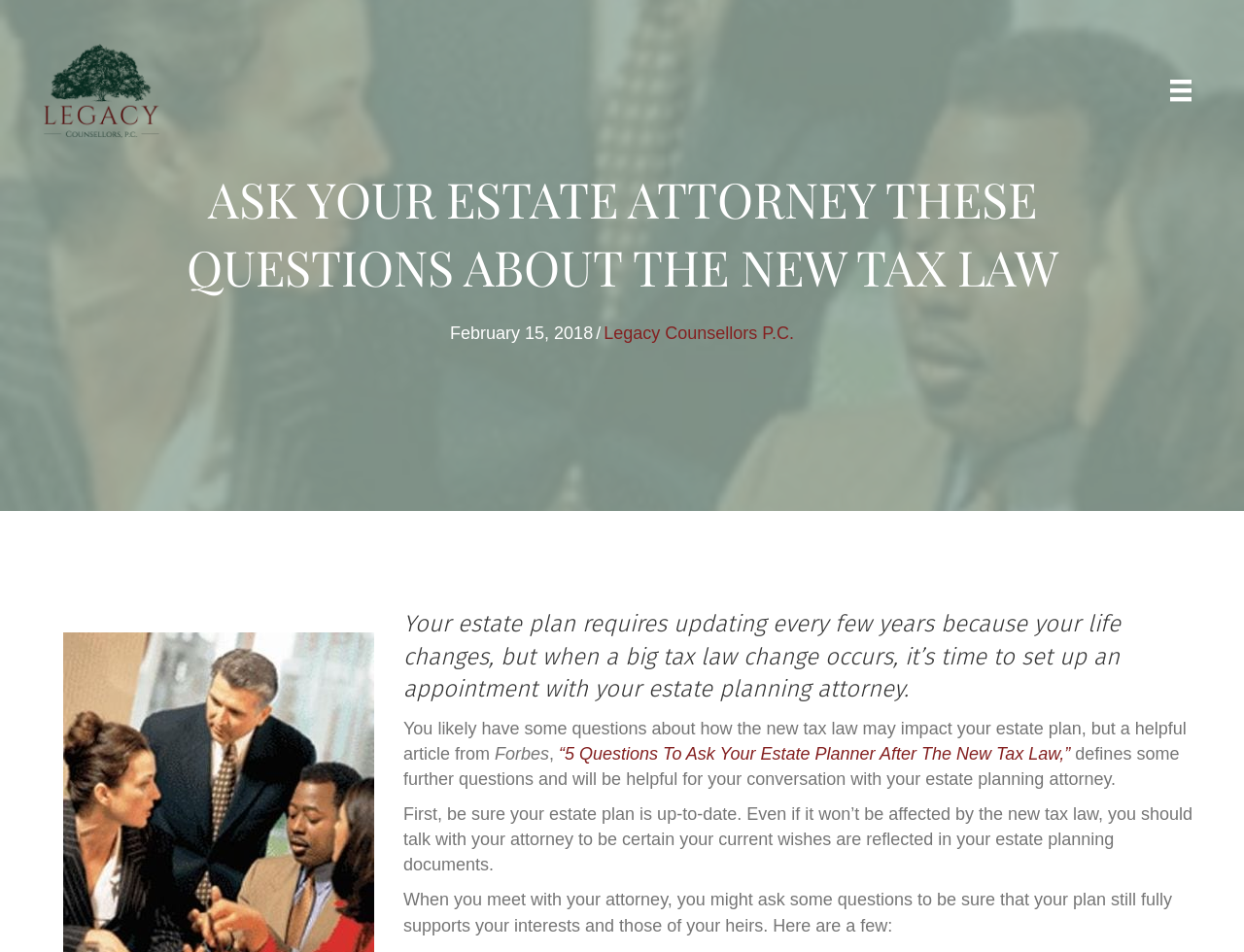What should you ask your attorney when you meet with them?
Carefully examine the image and provide a detailed answer to the question.

I found the answer by looking at the bottom of the webpage, where I saw a static text element mentioning that when you meet with your attorney, you might ask some questions to be sure that your plan still fully supports your interests and those of your heirs.